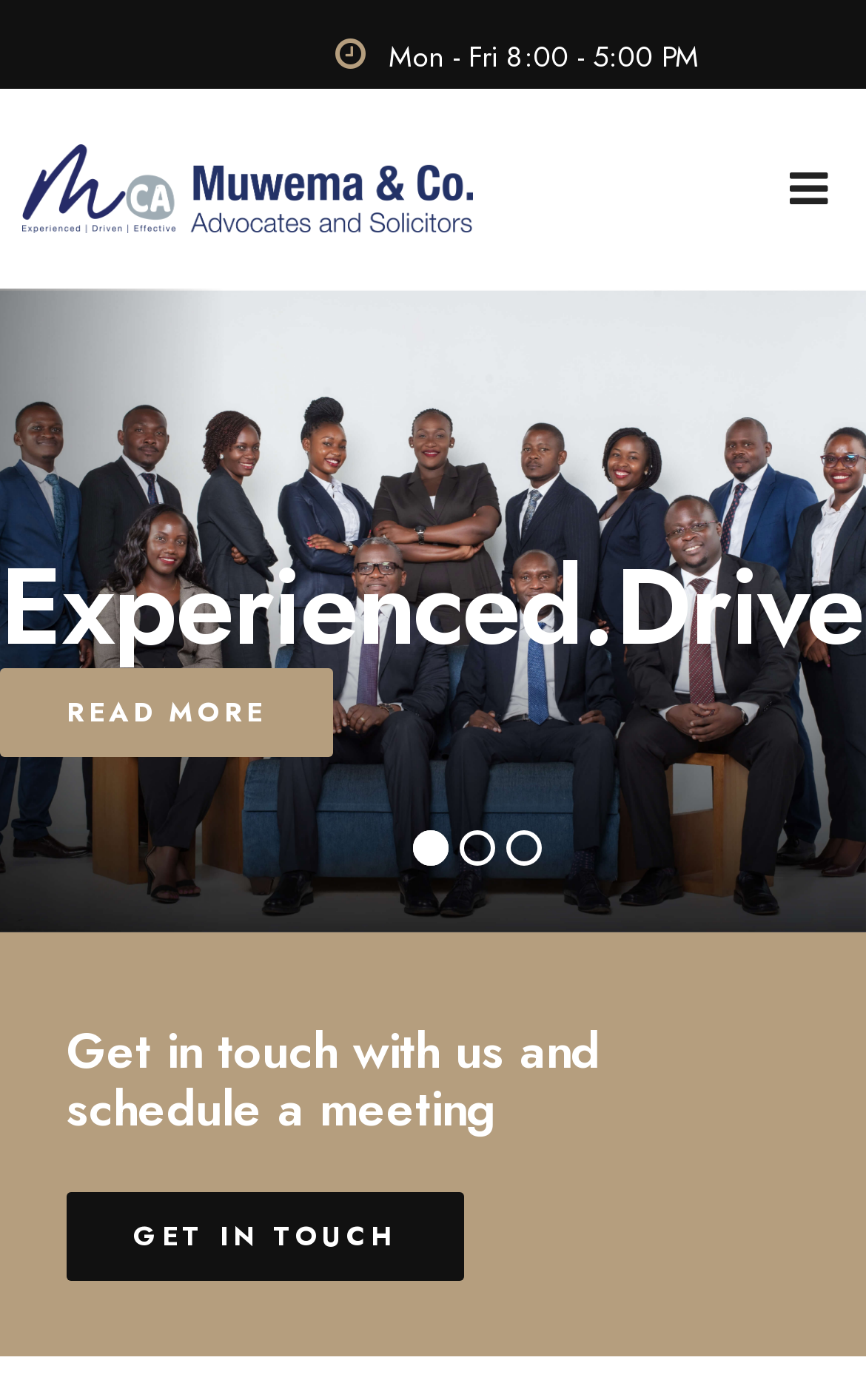Generate a comprehensive caption for the webpage you are viewing.

The webpage is for Muwema & Co. Advocates, a law firm. At the top, there is a section displaying the firm's operating hours, "Mon - Fri 8:00 - 5:00 PM". Below this, there is a navigation menu with links to various sections of the website, including "HOME", "ABOUT US", "OUR TEAM", "PRACTICE AREAS", "ARTICLES", "GALLERY", and "CONTACT US". 

To the right of the navigation menu, there is a section with links to more specific pages, such as "Who We Are", "Firm Policy", "Clientele", "Partners", "Advocates", "Commercial Law", "Intellectual Property Law", "Tax Law", "Litigation", "Banking & Finance", and "Mergers & Acquisitions". 

Further down the page, there is a large section with a slider, which contains a heading "Need Any Help?" and a link to "READ MORE". Below this, there is another link to "CONTACT US". 

At the bottom of the page, there is a section with a heading "Get in touch with us and schedule a meeting" and a link to "GET IN TOUCH".